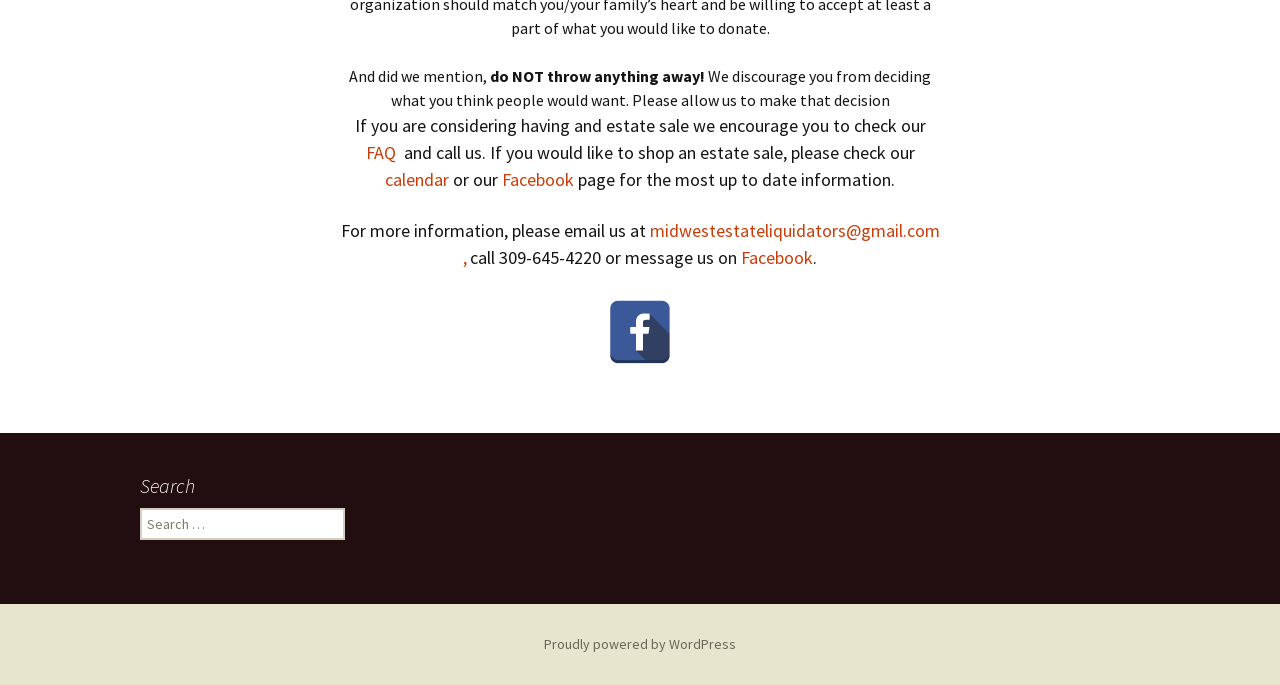Please specify the bounding box coordinates for the clickable region that will help you carry out the instruction: "click FAQ".

[0.286, 0.206, 0.309, 0.24]